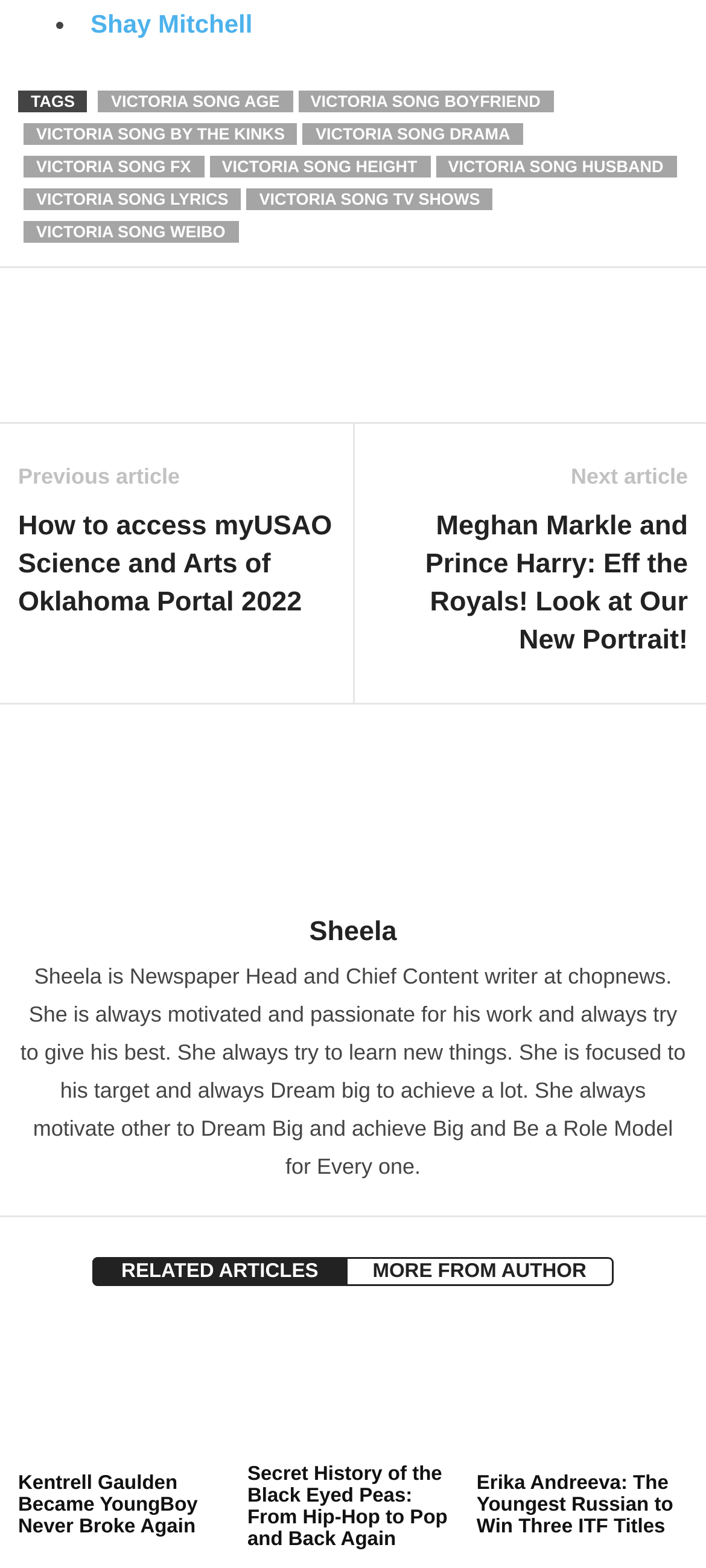Respond with a single word or phrase to the following question: How many images are there in the author section?

1